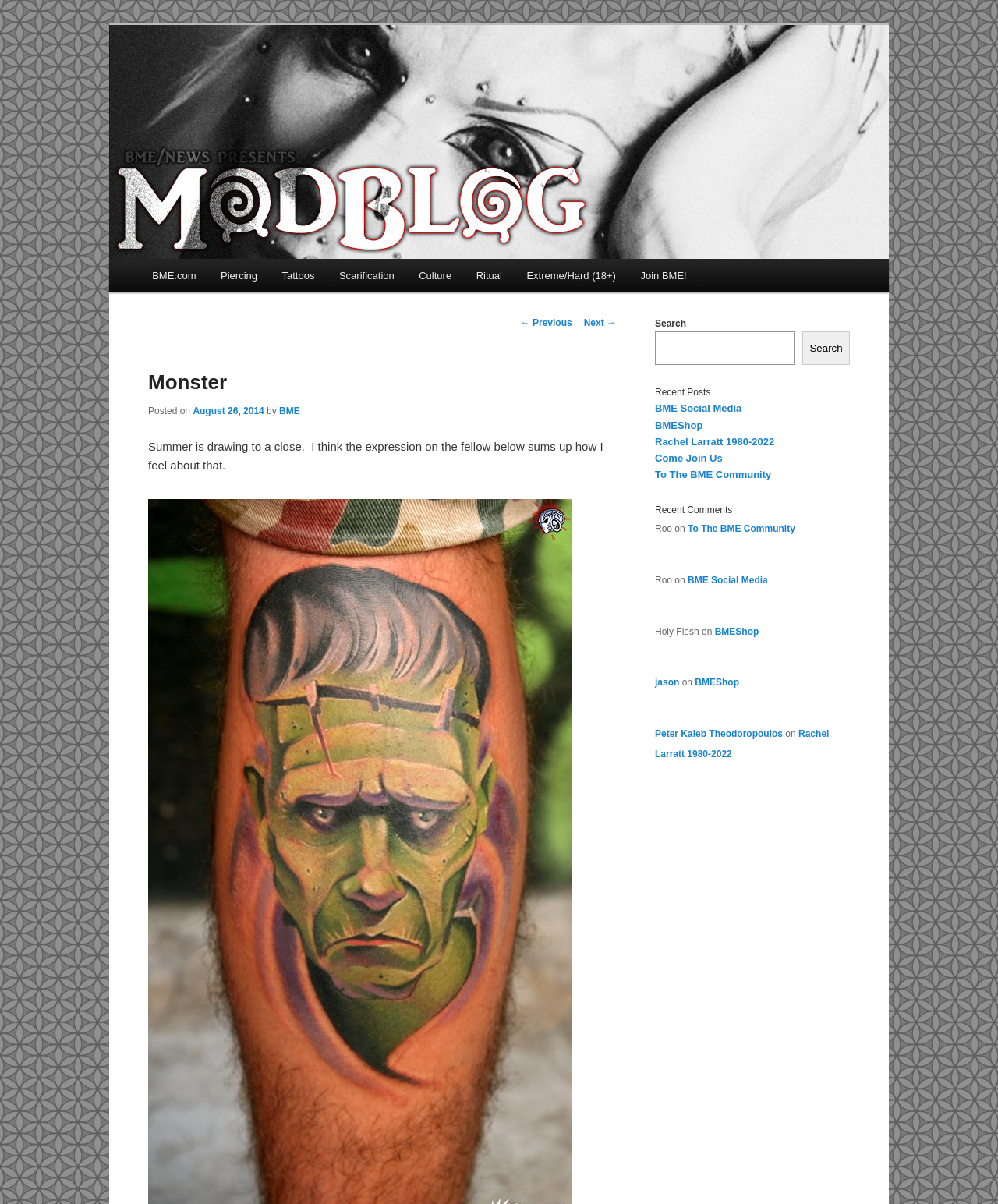What is the name of the website? Observe the screenshot and provide a one-word or short phrase answer.

BME